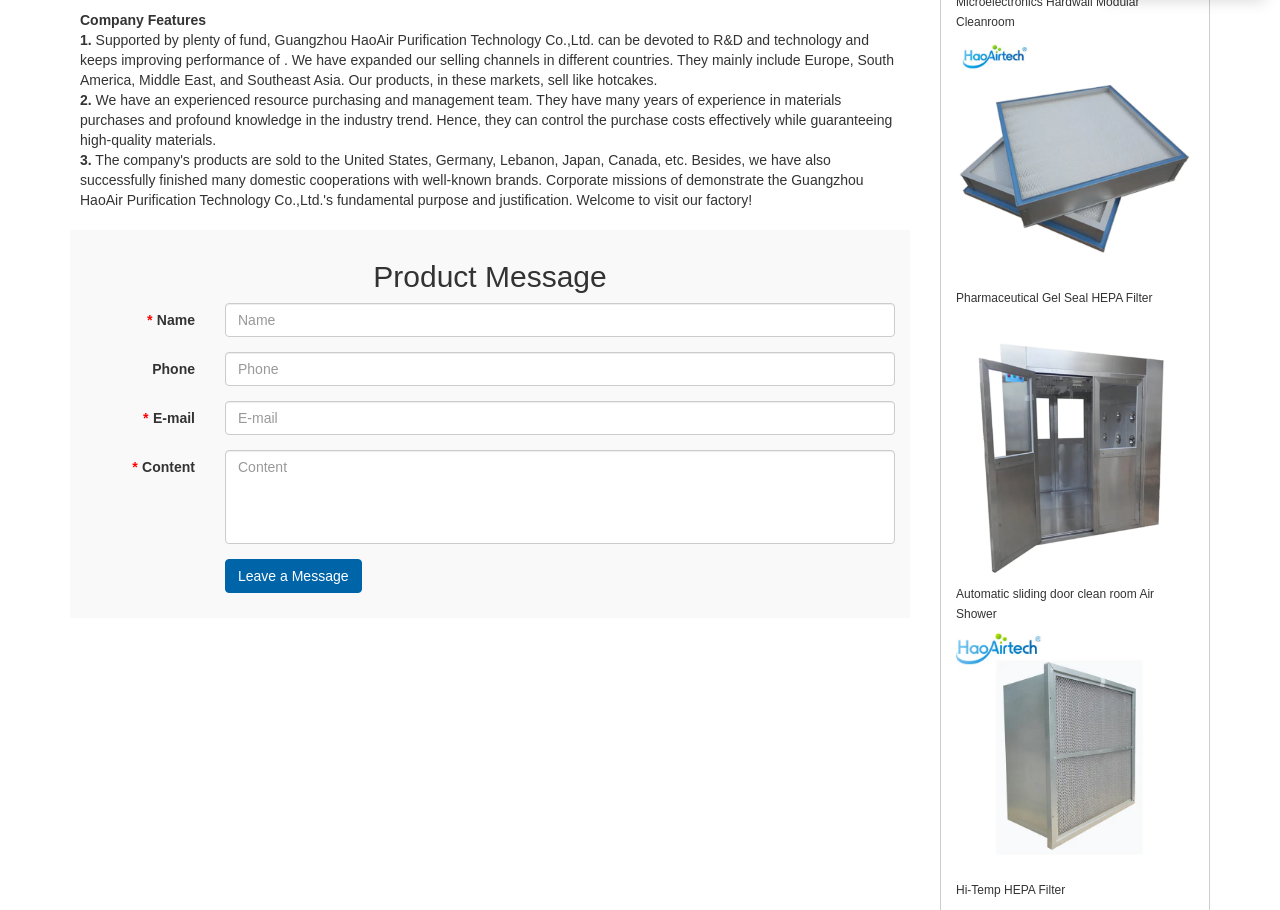Please identify the bounding box coordinates of the area that needs to be clicked to follow this instruction: "Enter your name".

[0.176, 0.332, 0.699, 0.37]